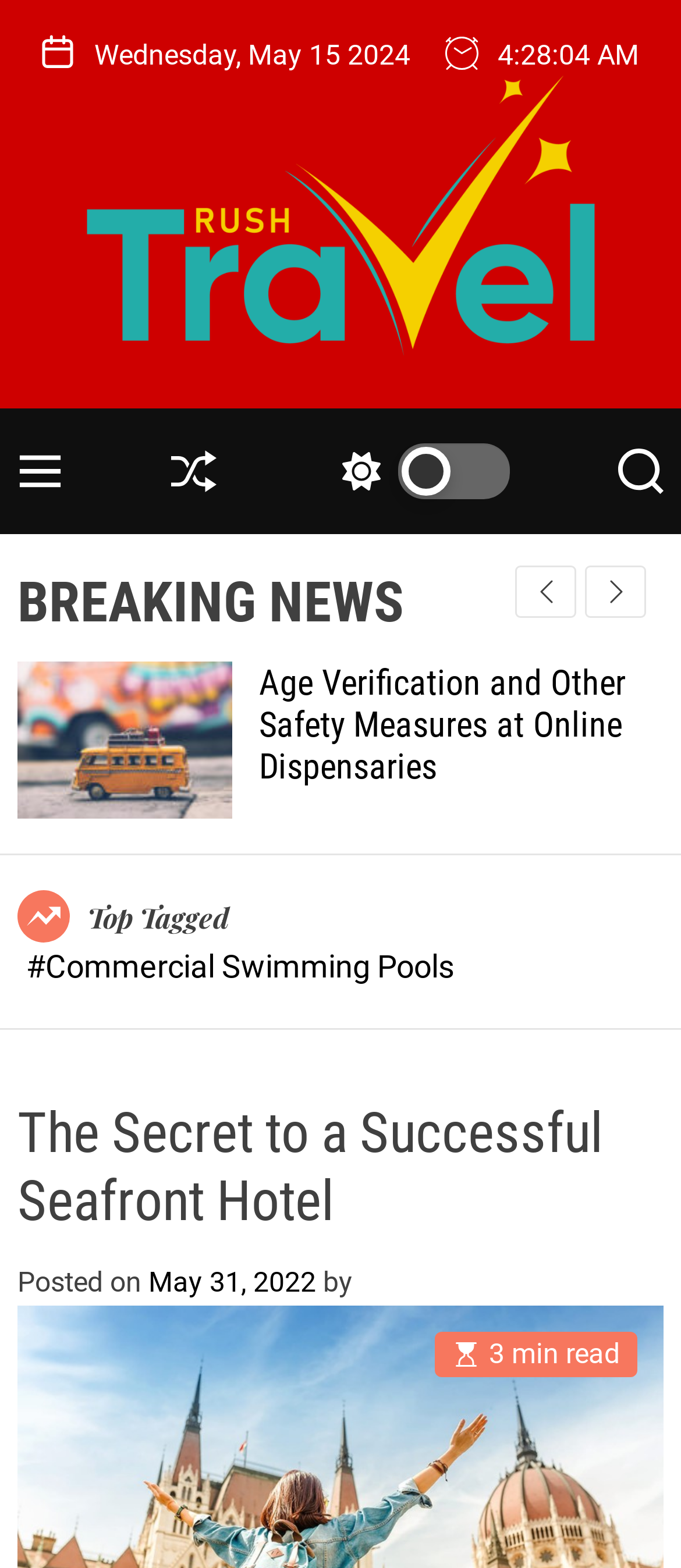Use a single word or phrase to answer the question:
What is the estimated reading time of the article?

3 min